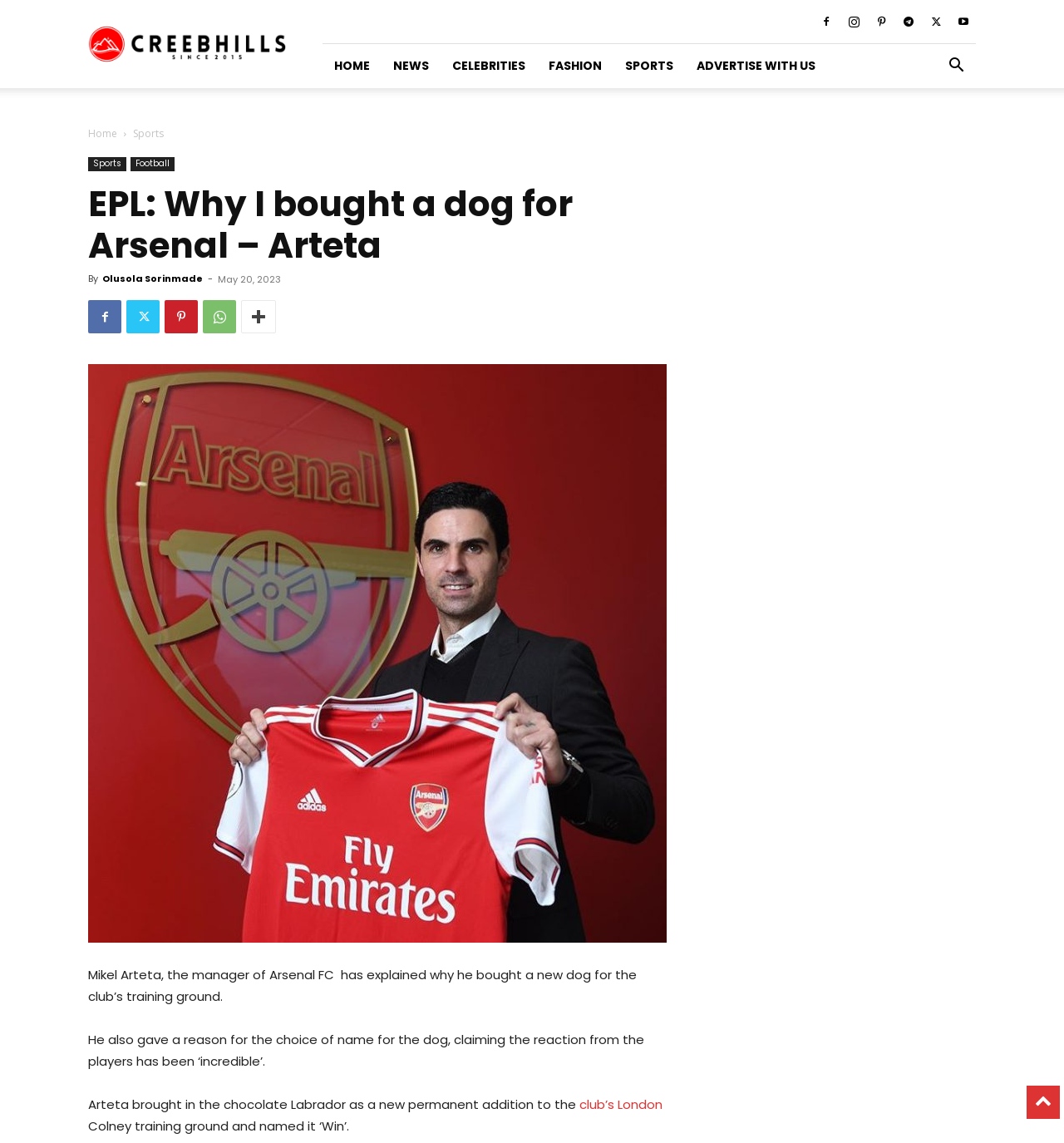Locate the bounding box coordinates of the element to click to perform the following action: 'Call now'. The coordinates should be given as four float values between 0 and 1, in the form of [left, top, right, bottom].

None